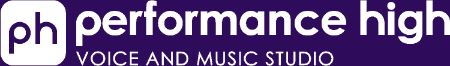Provide your answer to the question using just one word or phrase: What are the initials of the studio?

PH